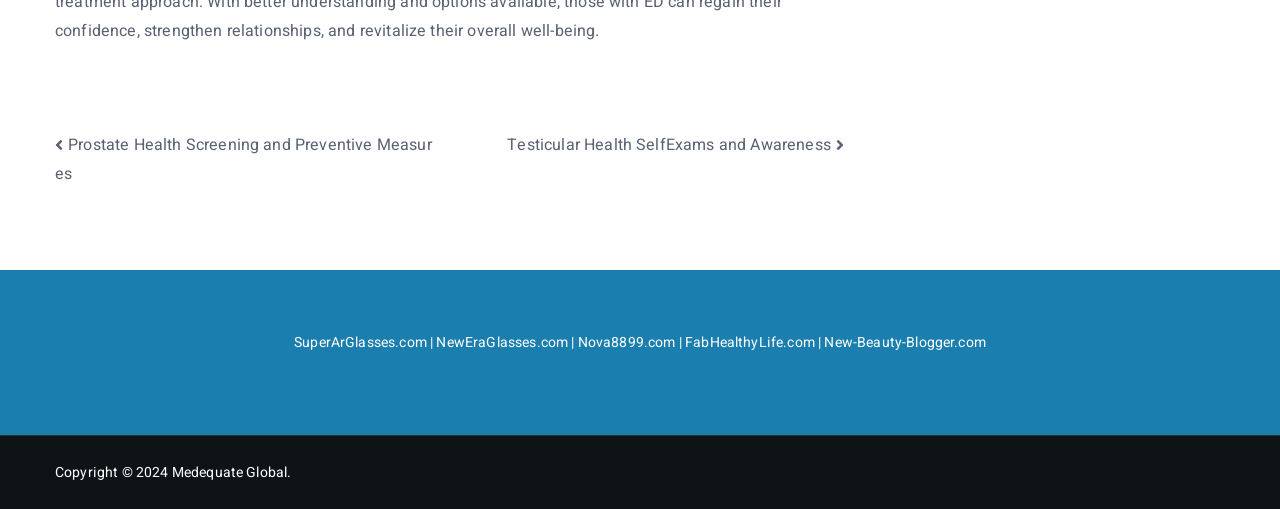Please provide the bounding box coordinates for the element that needs to be clicked to perform the instruction: "Click on 'Prostate Health Screening and Preventive Measures'". The coordinates must consist of four float numbers between 0 and 1, formatted as [left, top, right, bottom].

[0.043, 0.261, 0.337, 0.366]